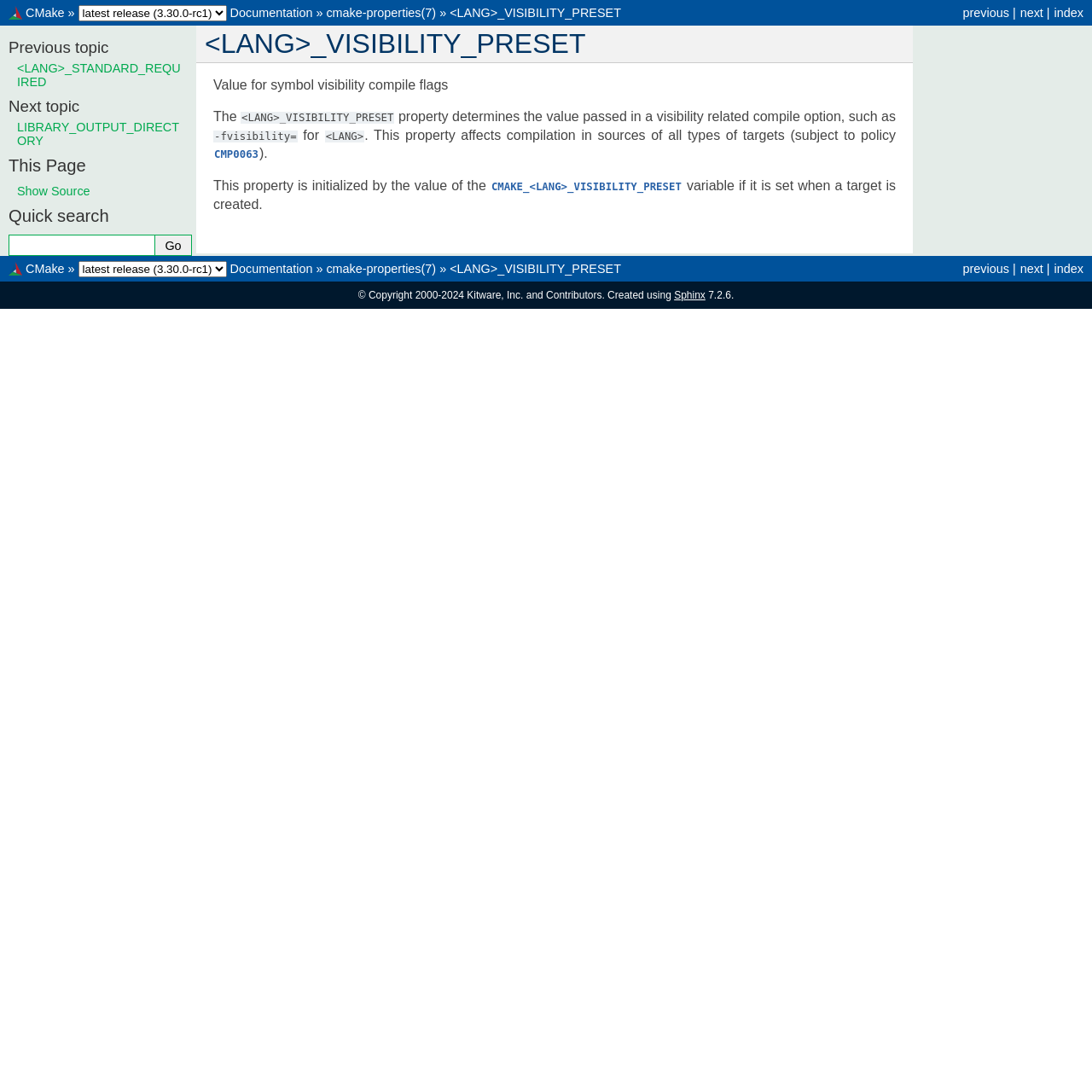Highlight the bounding box coordinates of the element that should be clicked to carry out the following instruction: "search for something". The coordinates must be given as four float numbers ranging from 0 to 1, i.e., [left, top, right, bottom].

[0.008, 0.215, 0.142, 0.235]